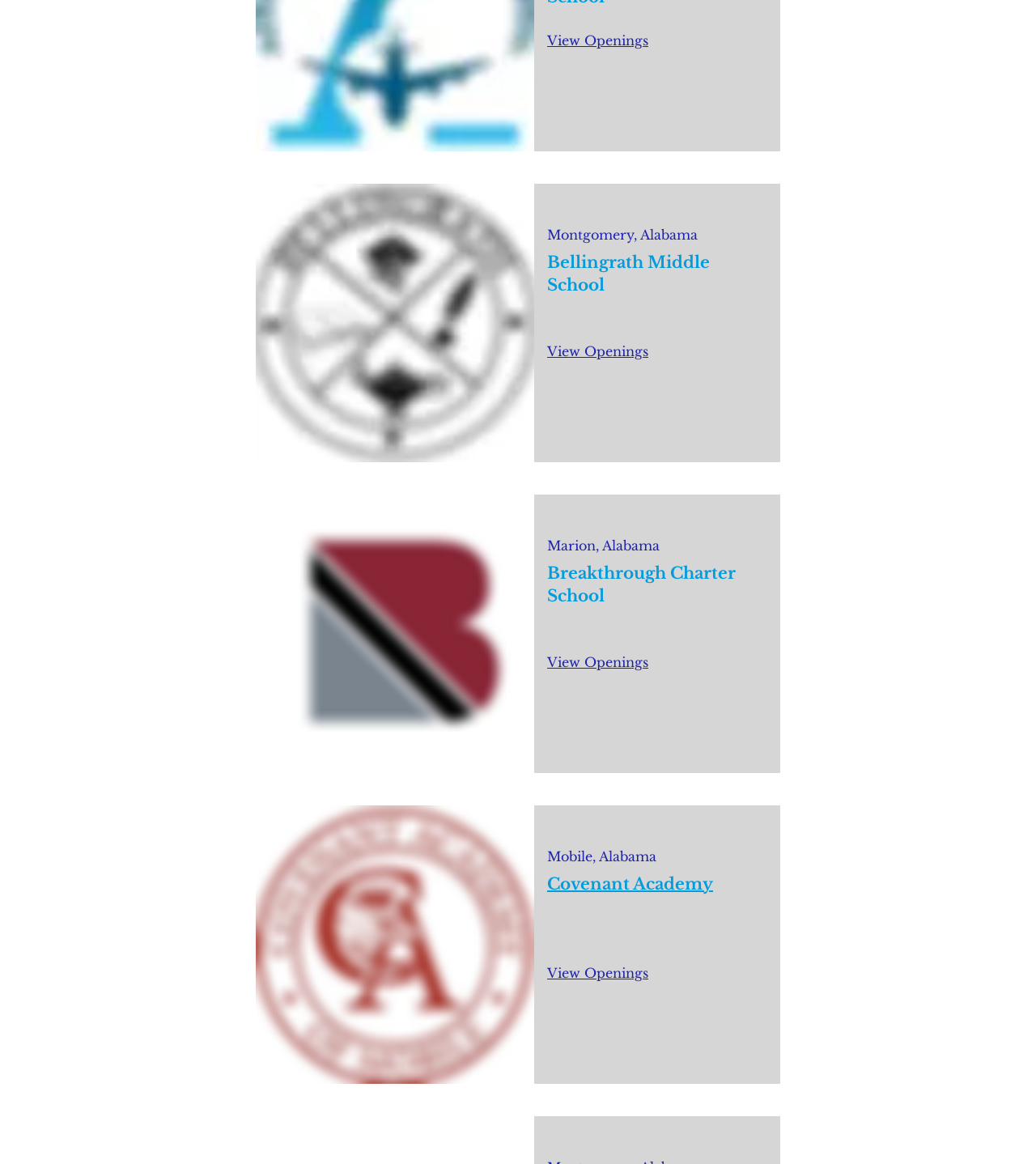Please locate the UI element described by "aria-label="LinkedIn"" and provide its bounding box coordinates.

[0.598, 0.319, 0.616, 0.335]